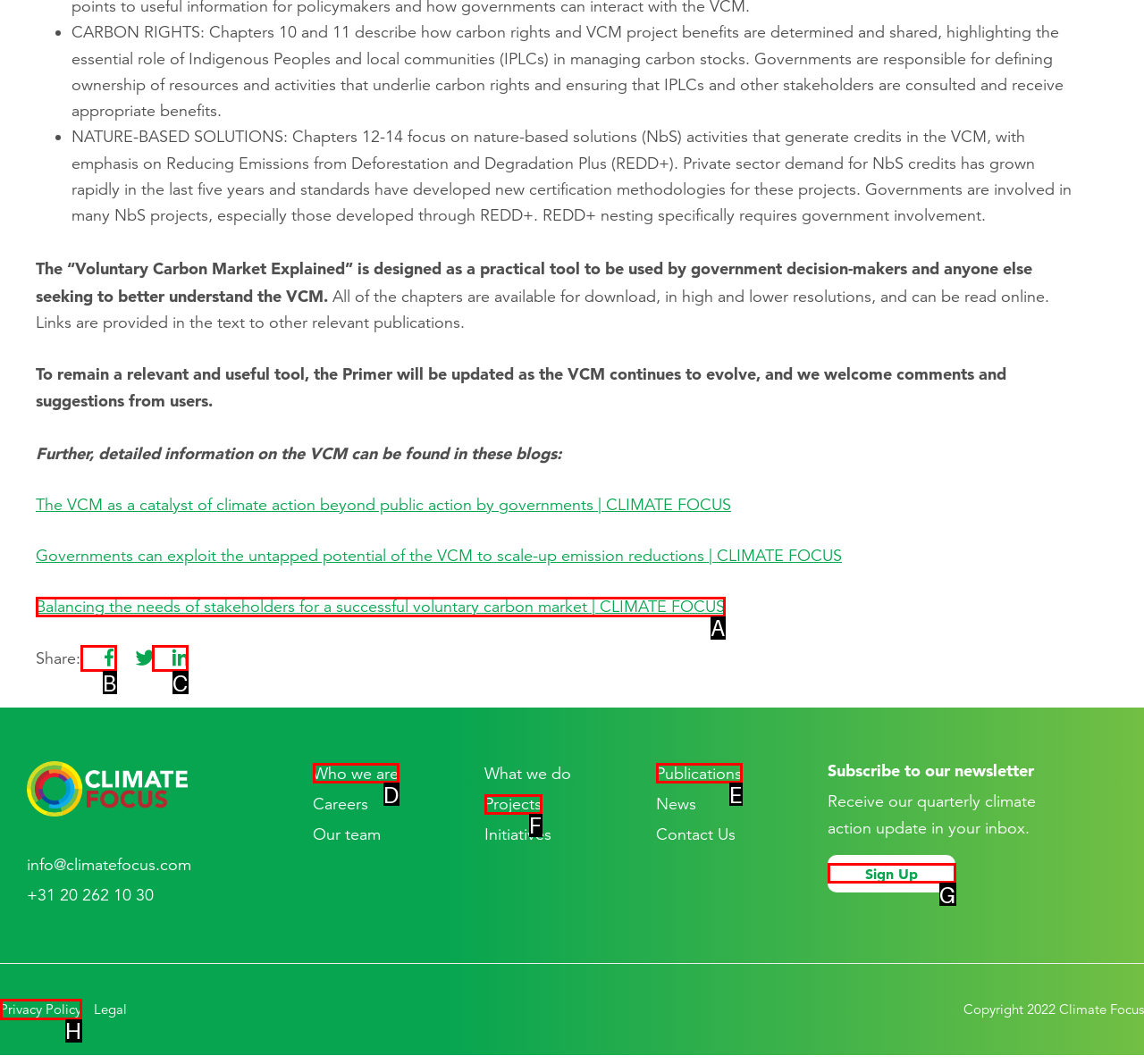Pinpoint the HTML element that fits the description: Who we are
Answer by providing the letter of the correct option.

D